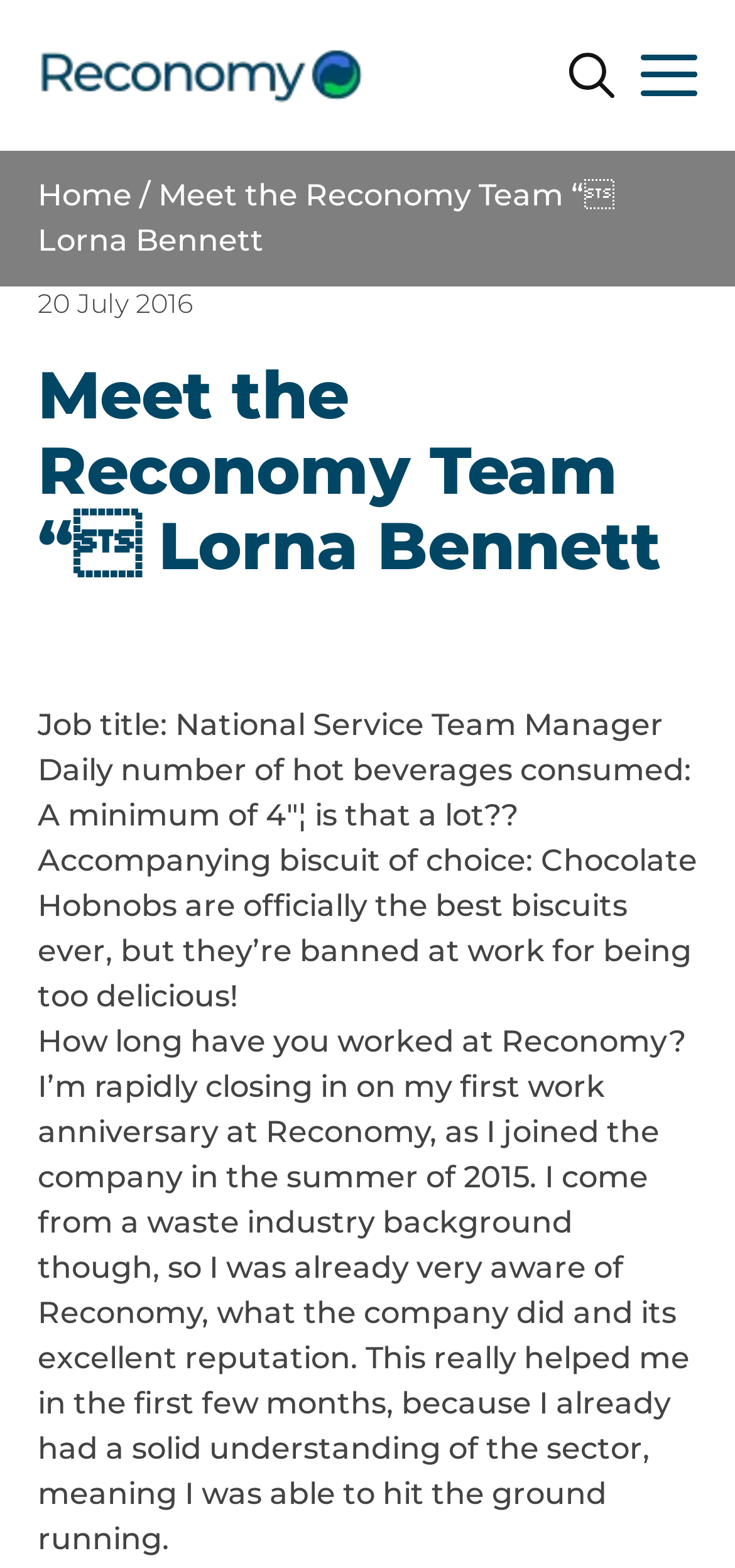What is Lorna Bennett's favorite biscuit?
Refer to the image and respond with a one-word or short-phrase answer.

Chocolate Hobnobs